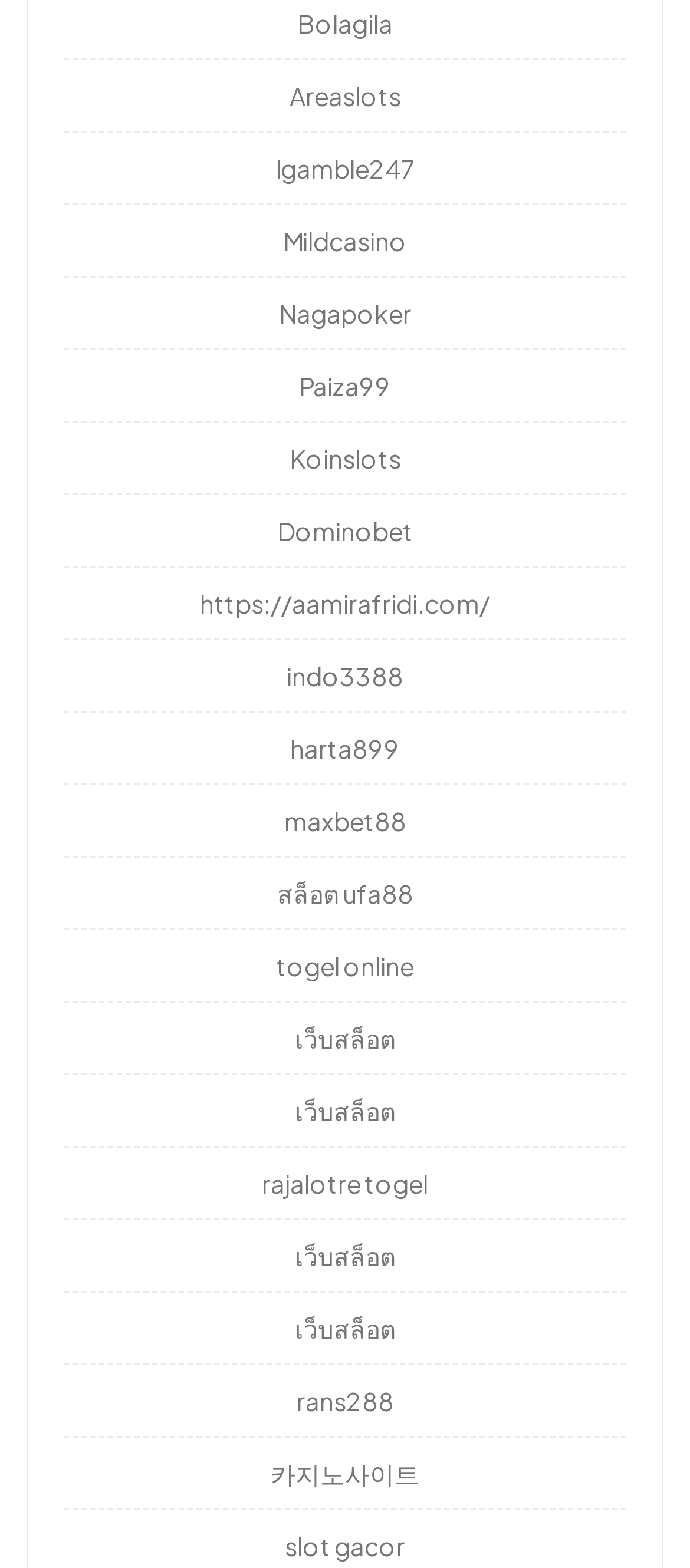Kindly provide the bounding box coordinates of the section you need to click on to fulfill the given instruction: "go to Areaslots".

[0.419, 0.051, 0.581, 0.072]